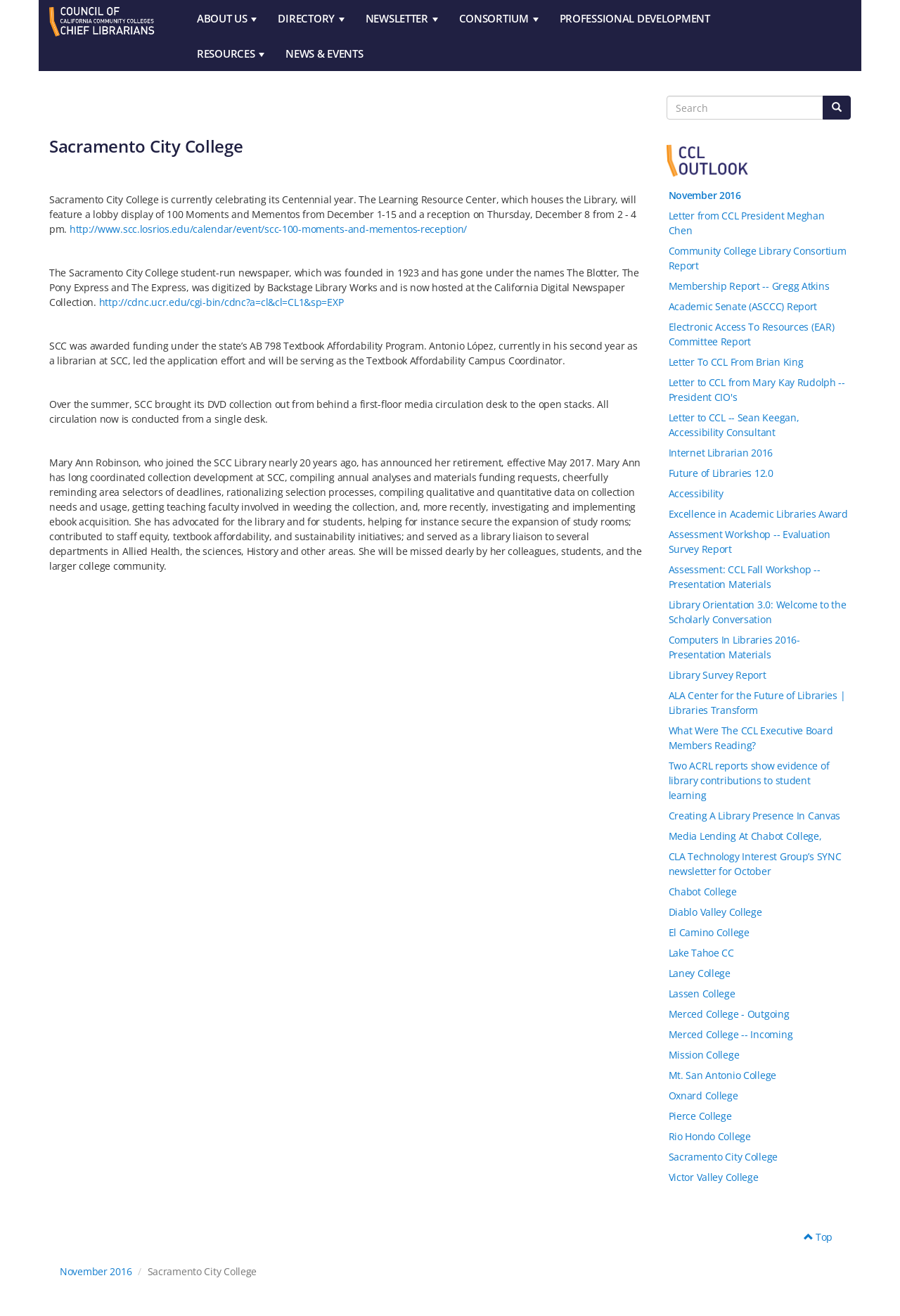Could you find the bounding box coordinates of the clickable area to complete this instruction: "Search for something"?

[0.74, 0.073, 0.915, 0.091]